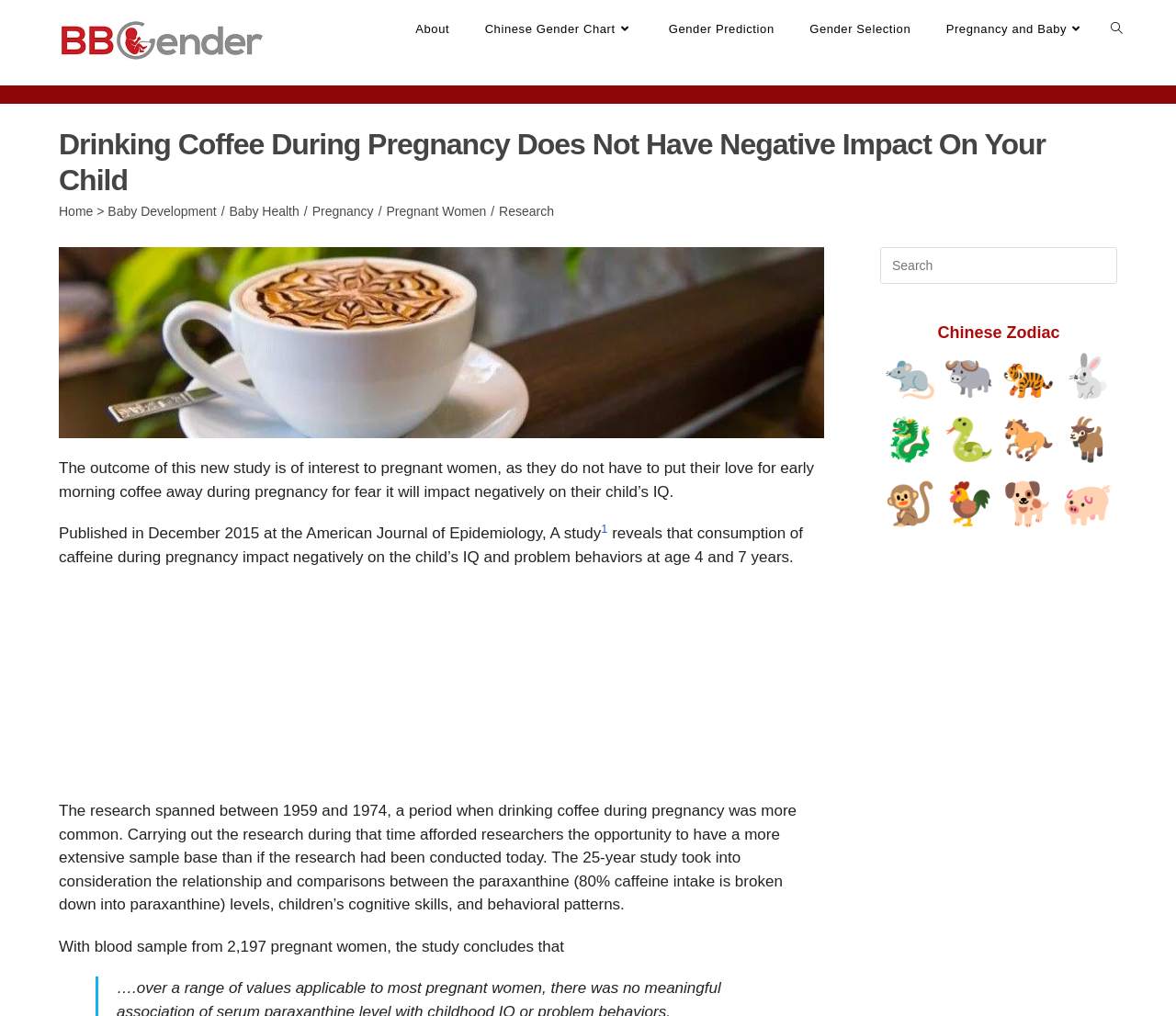Please identify the bounding box coordinates of the clickable area that will allow you to execute the instruction: "Click on the 'Gender Prediction' link".

[0.05, 0.037, 0.226, 0.054]